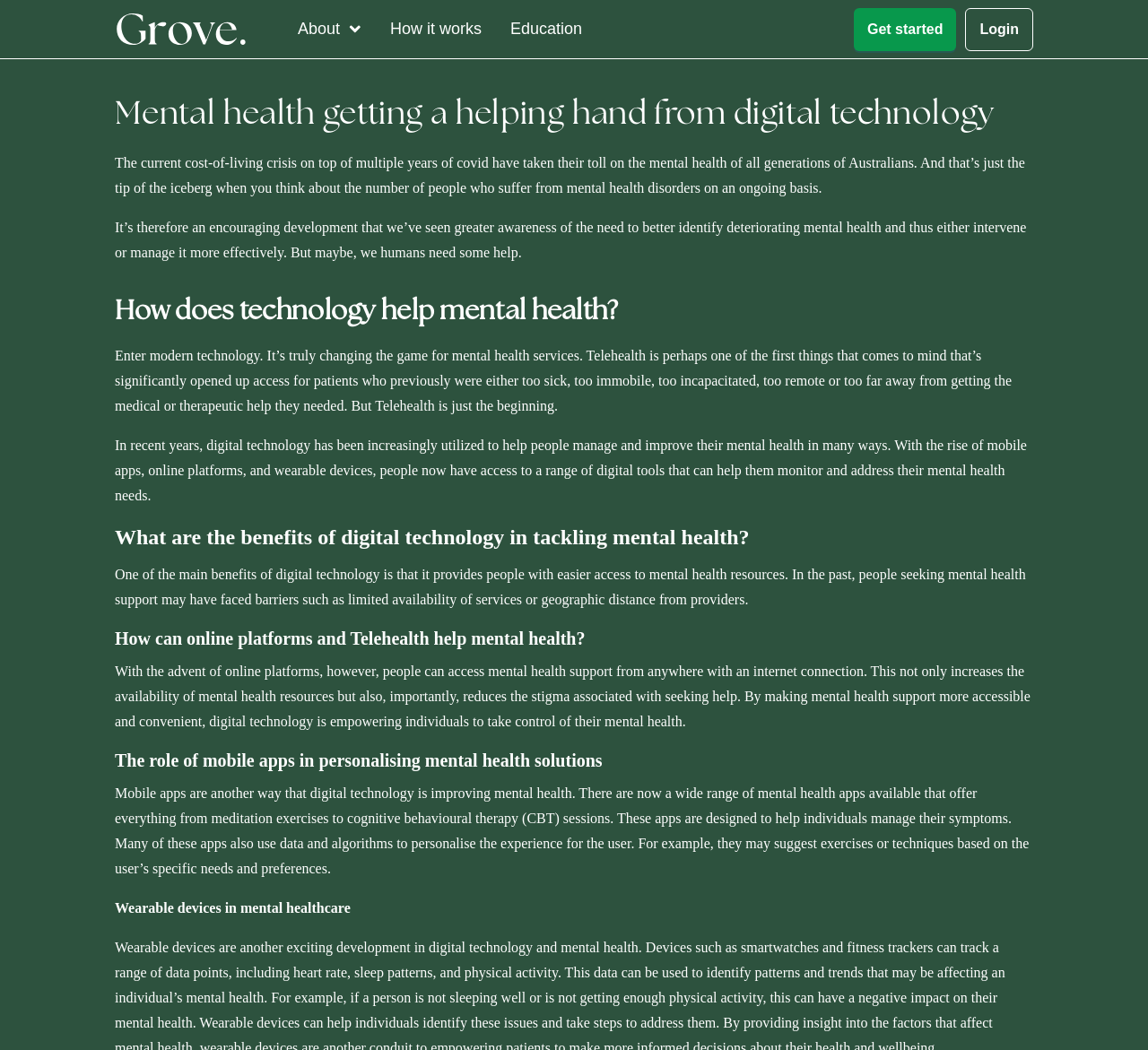What is the name of the website?
Please provide a comprehensive answer based on the contents of the image.

The name of the website can be determined by looking at the header section of the webpage, where the link 'Grove Health' is located, which is also an image with the same name. This suggests that 'Grove Health' is the name of the website.